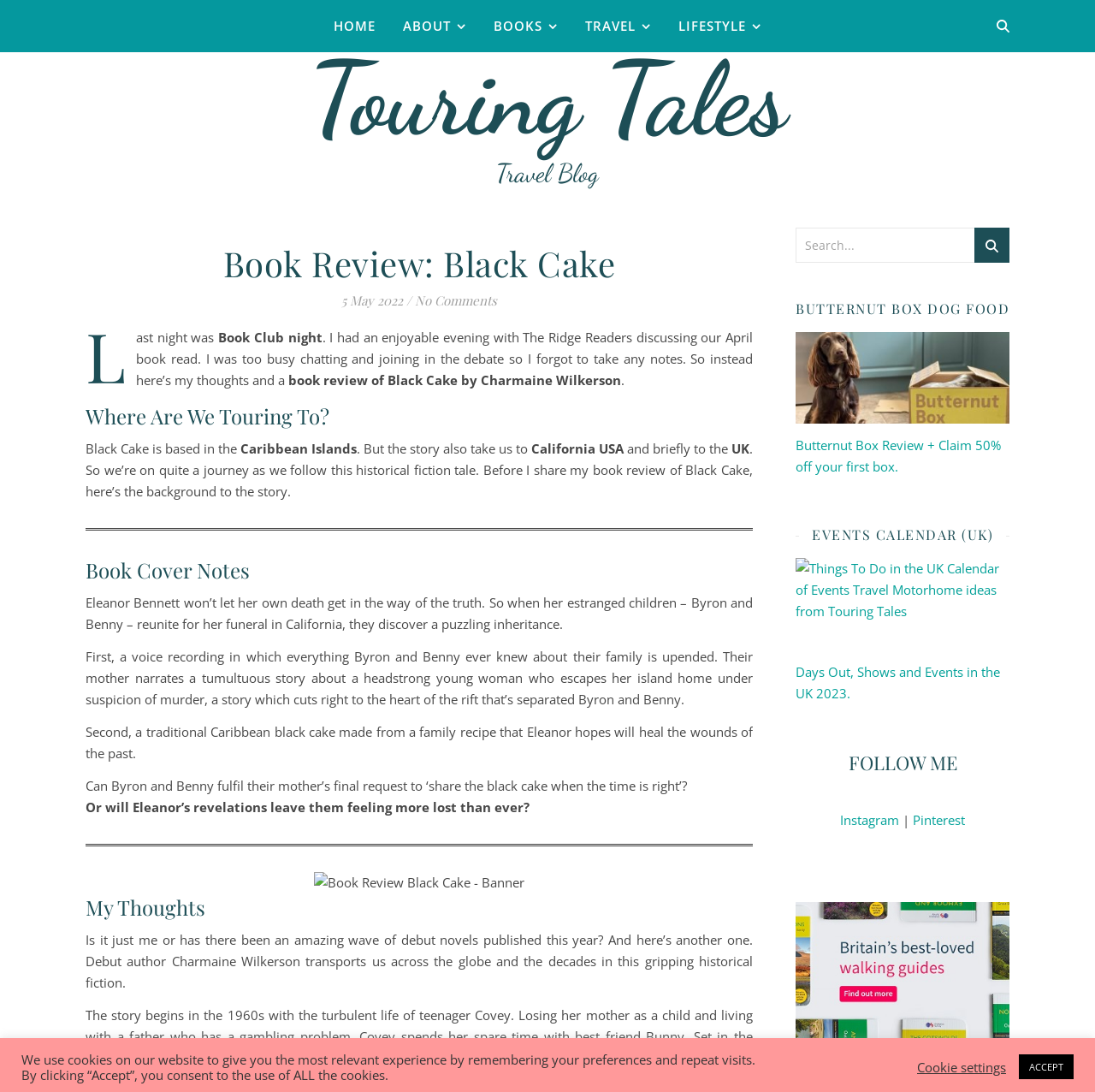Please provide a one-word or short phrase answer to the question:
What is the name of the author of Black Cake?

Charmaine Wilkerson